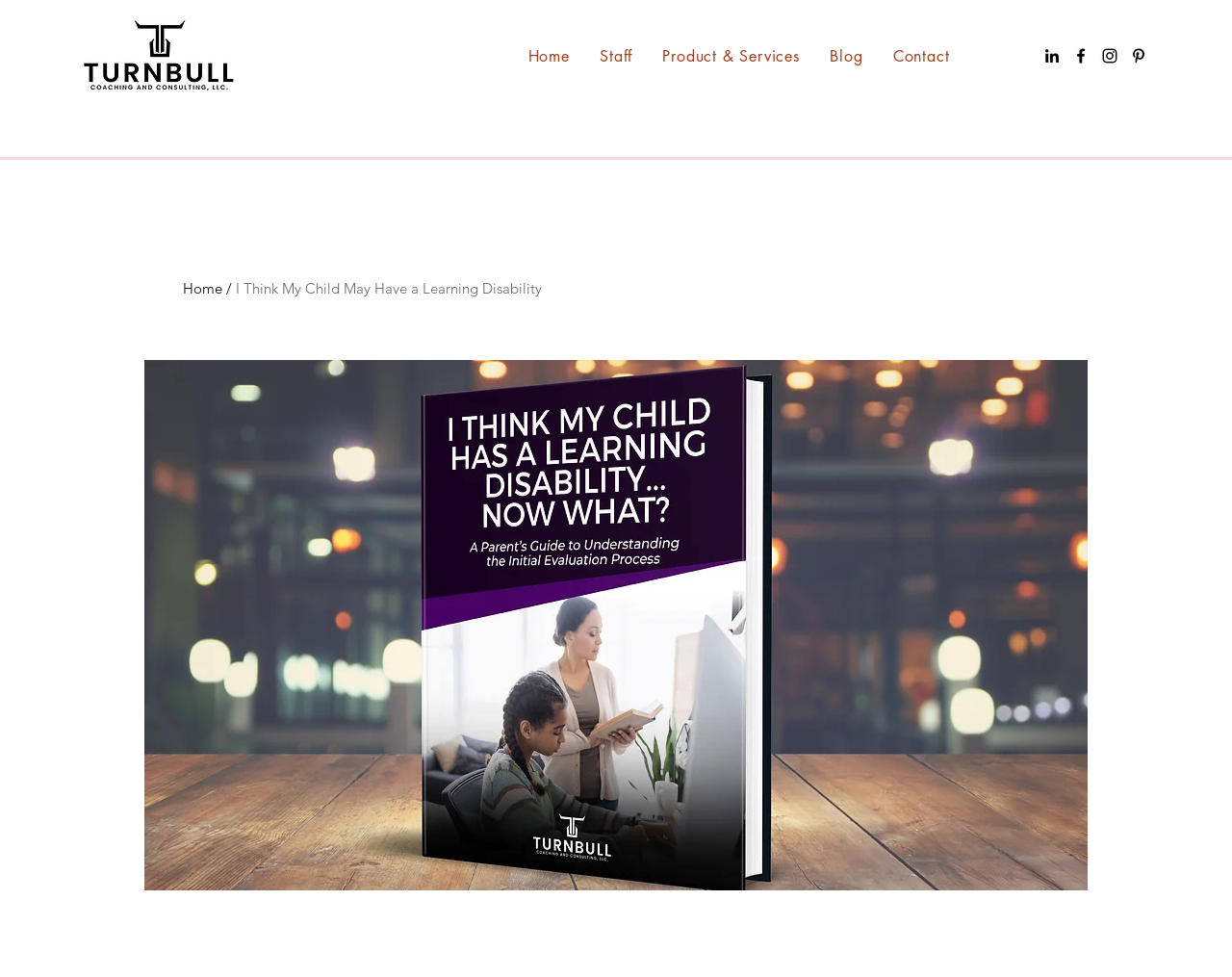Please mark the clickable region by giving the bounding box coordinates needed to complete this instruction: "Visit the LinkedIn page".

[0.846, 0.047, 0.862, 0.067]